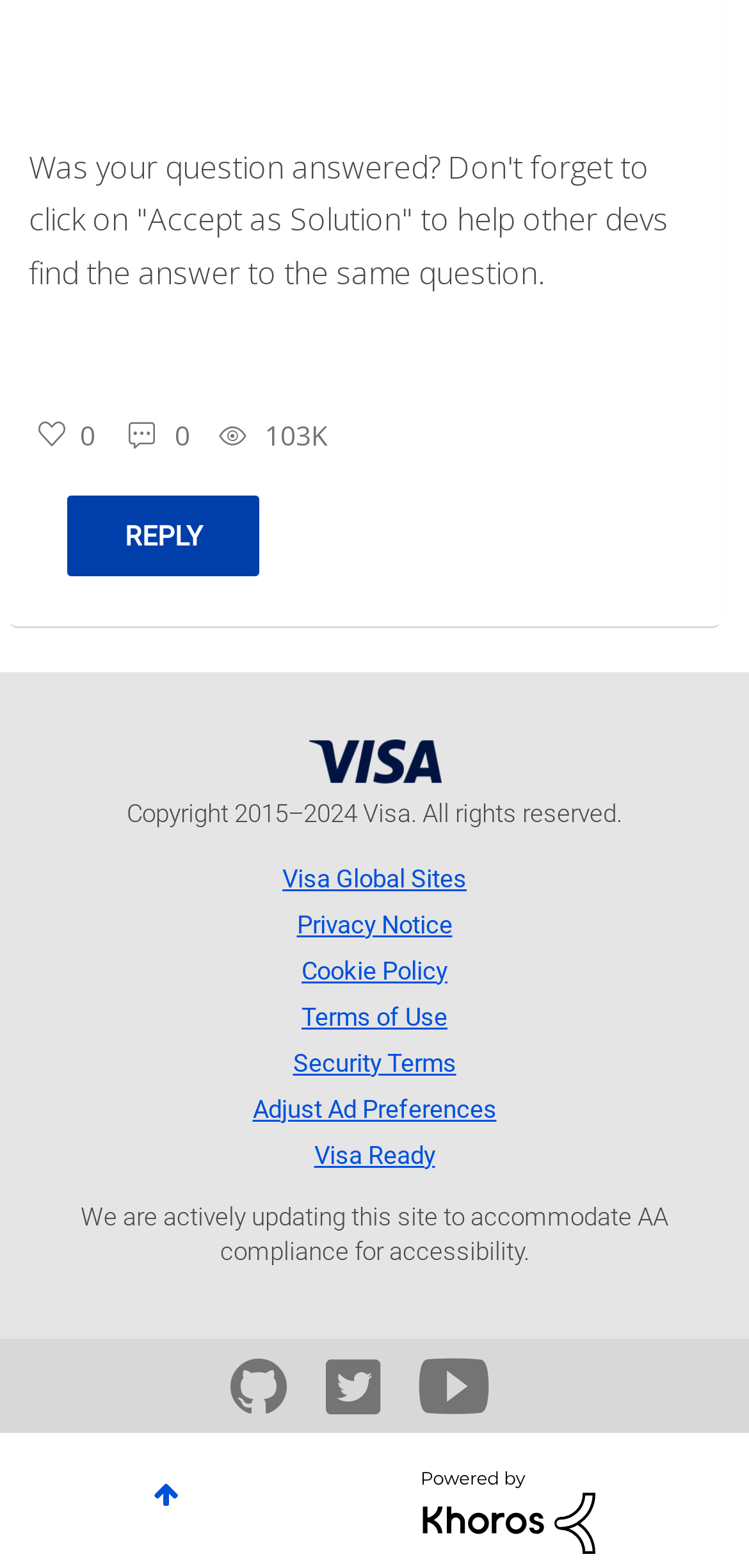What is the text above the 'REPLY' button?
Please give a detailed and elaborate answer to the question based on the image.

I found the 'REPLY' button with the bounding box coordinates [0.09, 0.316, 0.346, 0.367]. Above this button, I found a StaticText element with the text '103K' and bounding box coordinates [0.354, 0.266, 0.438, 0.289].